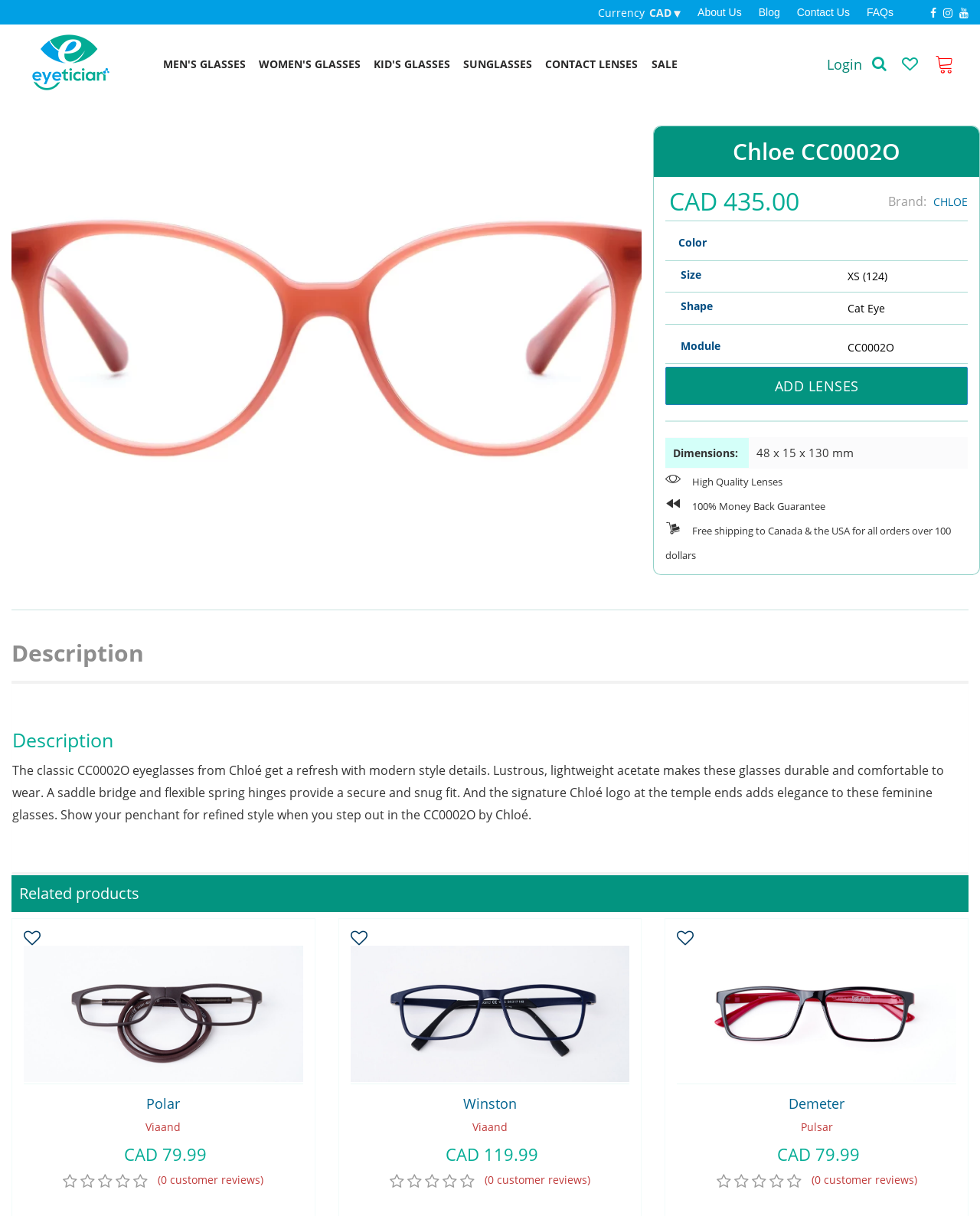What is the price of the eyeglasses?
Using the information presented in the image, please offer a detailed response to the question.

The price of the eyeglasses can be found in the product description section, where it is mentioned as 'CAD 435.00'.